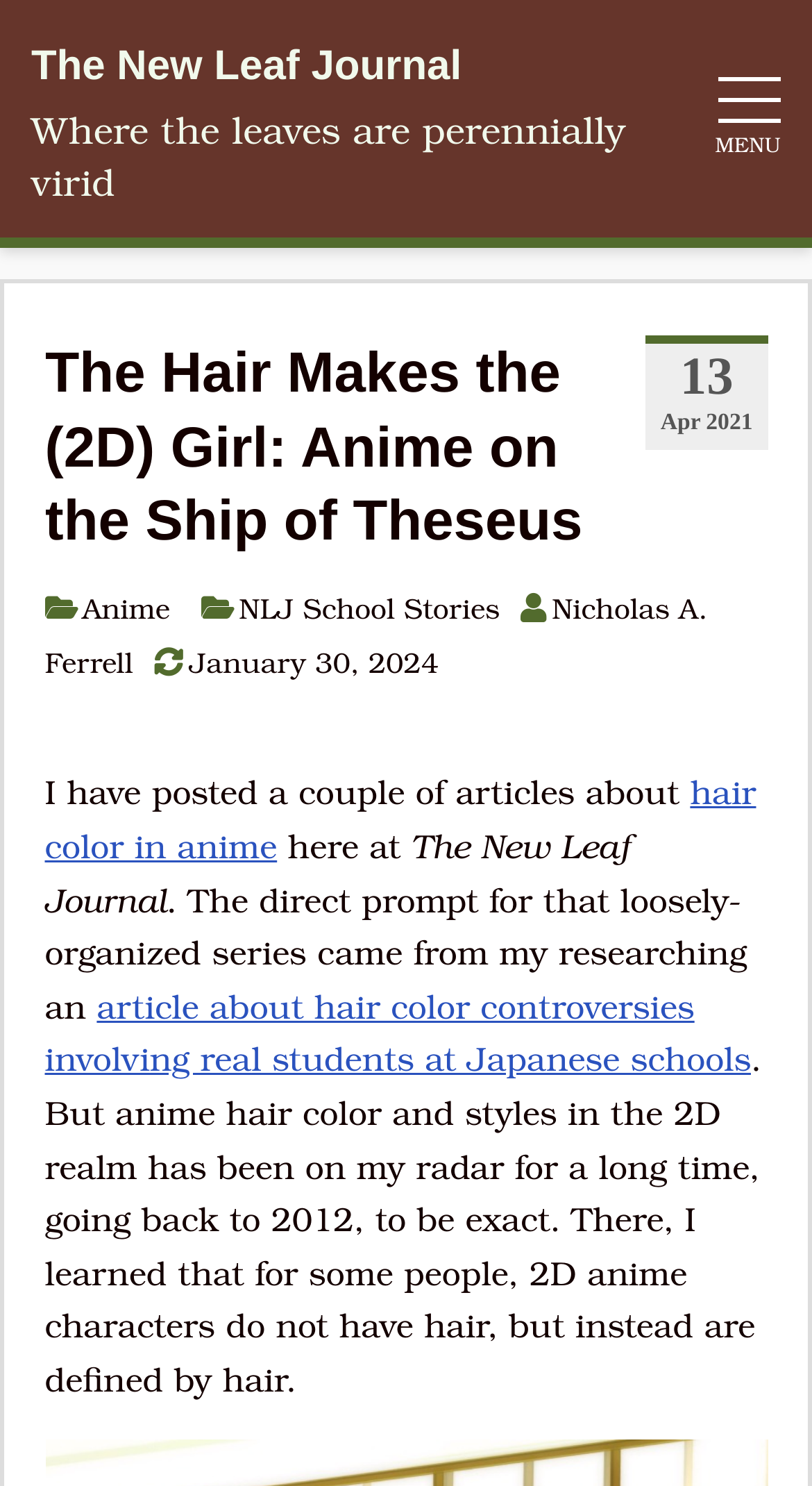Look at the image and write a detailed answer to the question: 
What is the name of the journal?

I found the name of the journal by looking at the top-left corner of the webpage, where it says 'Anime Hairstyles on the Ship of Theseus · The New Leaf Journal'. This suggests that the webpage is part of a journal or publication called 'The New Leaf Journal'.